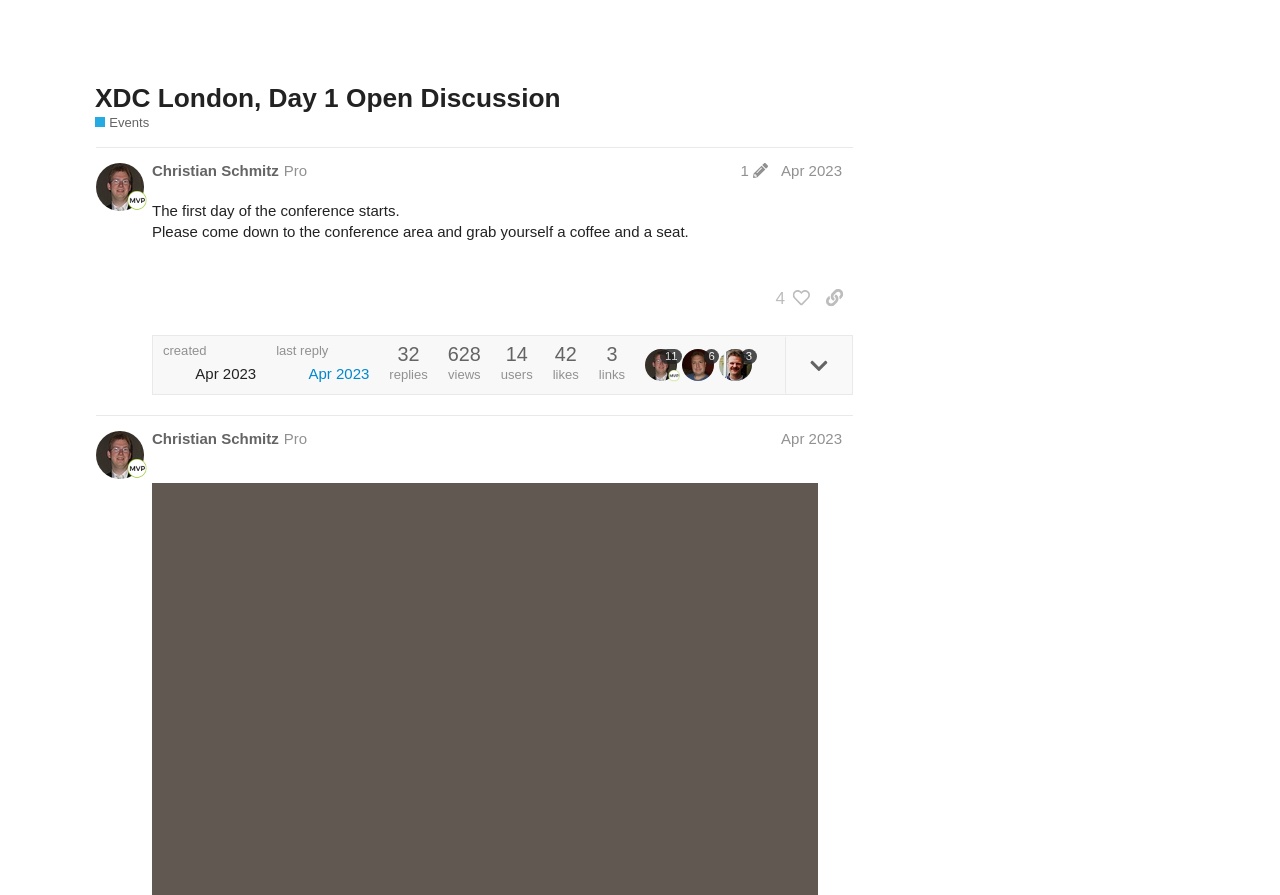What is the username of the person who replied to the third post?
Kindly offer a detailed explanation using the data available in the image.

I looked at the third region with the label 'post #X by @username' and found the button 'Thom McGrath' inside it, which indicates that Thom McGrath is the person who replied to the third post.